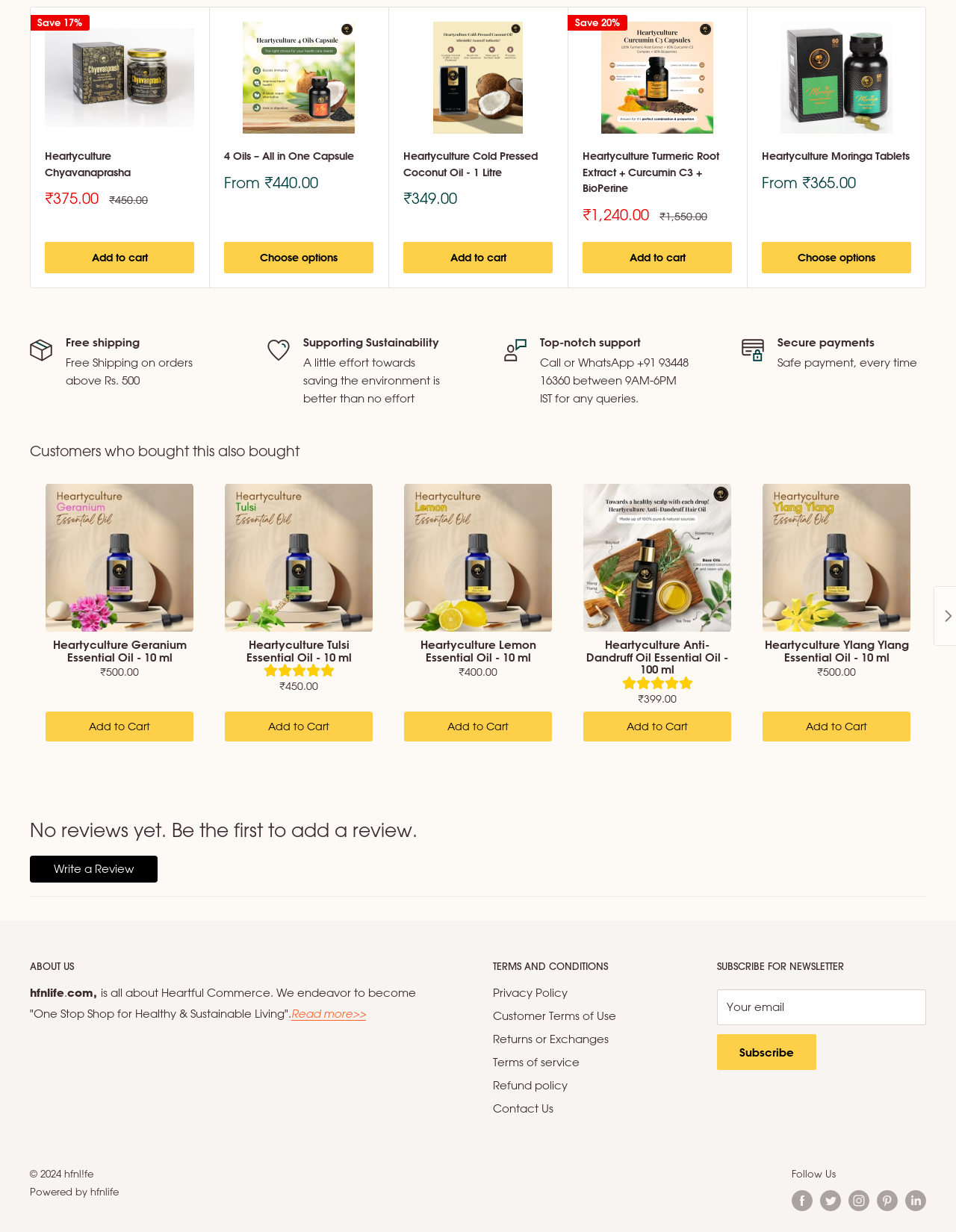Pinpoint the bounding box coordinates of the area that must be clicked to complete this instruction: "Choose options for 4 Oils – All in One Capsule".

[0.234, 0.196, 0.391, 0.222]